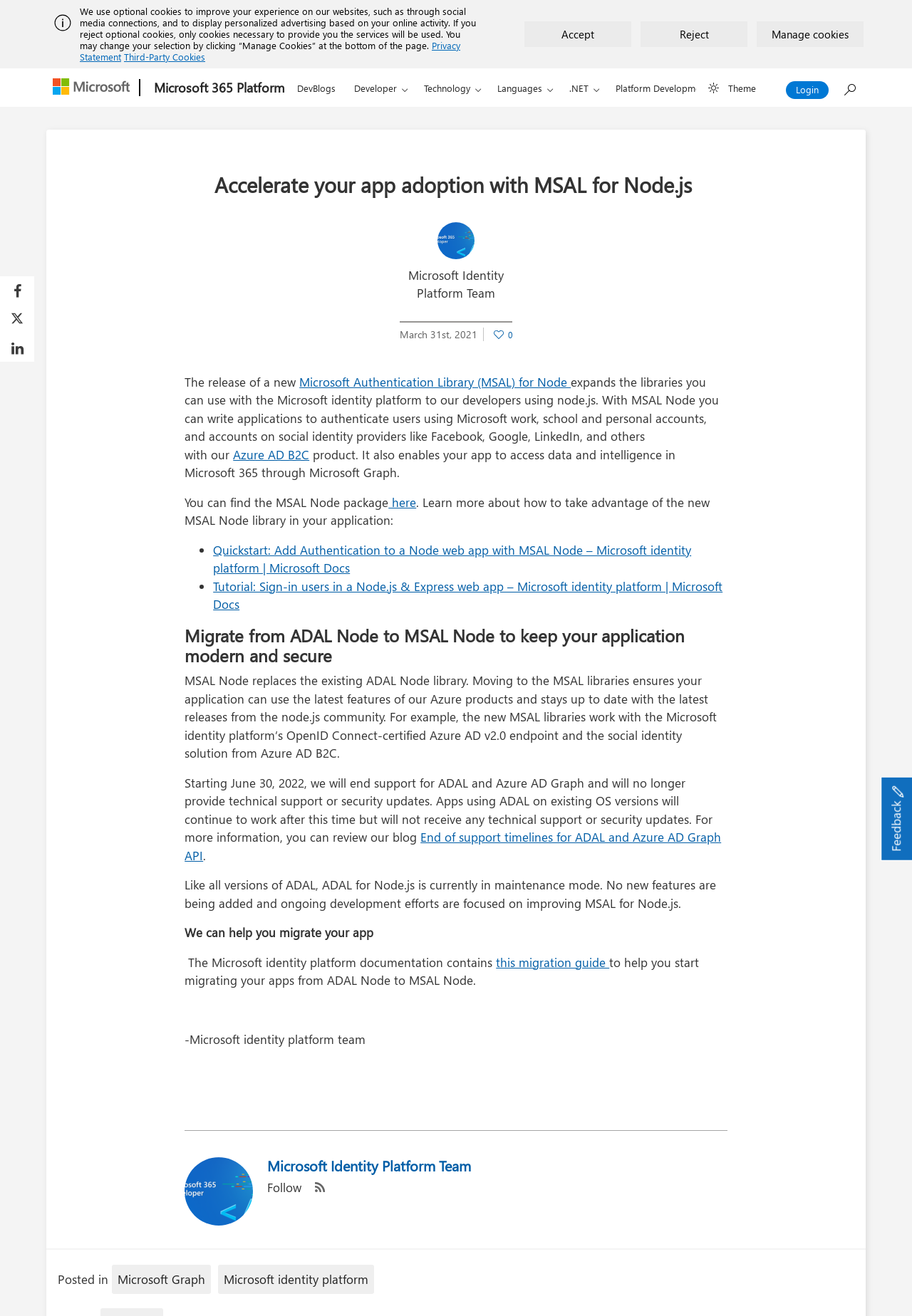Using details from the image, please answer the following question comprehensively:
What will happen to ADAL Node after June 30, 2022?

The webpage states that starting June 30, 2022, support for ADAL and Azure AD Graph will end, and no technical support or security updates will be provided. Although apps using ADAL on existing OS versions will continue to work, they will not receive any technical support or security updates.